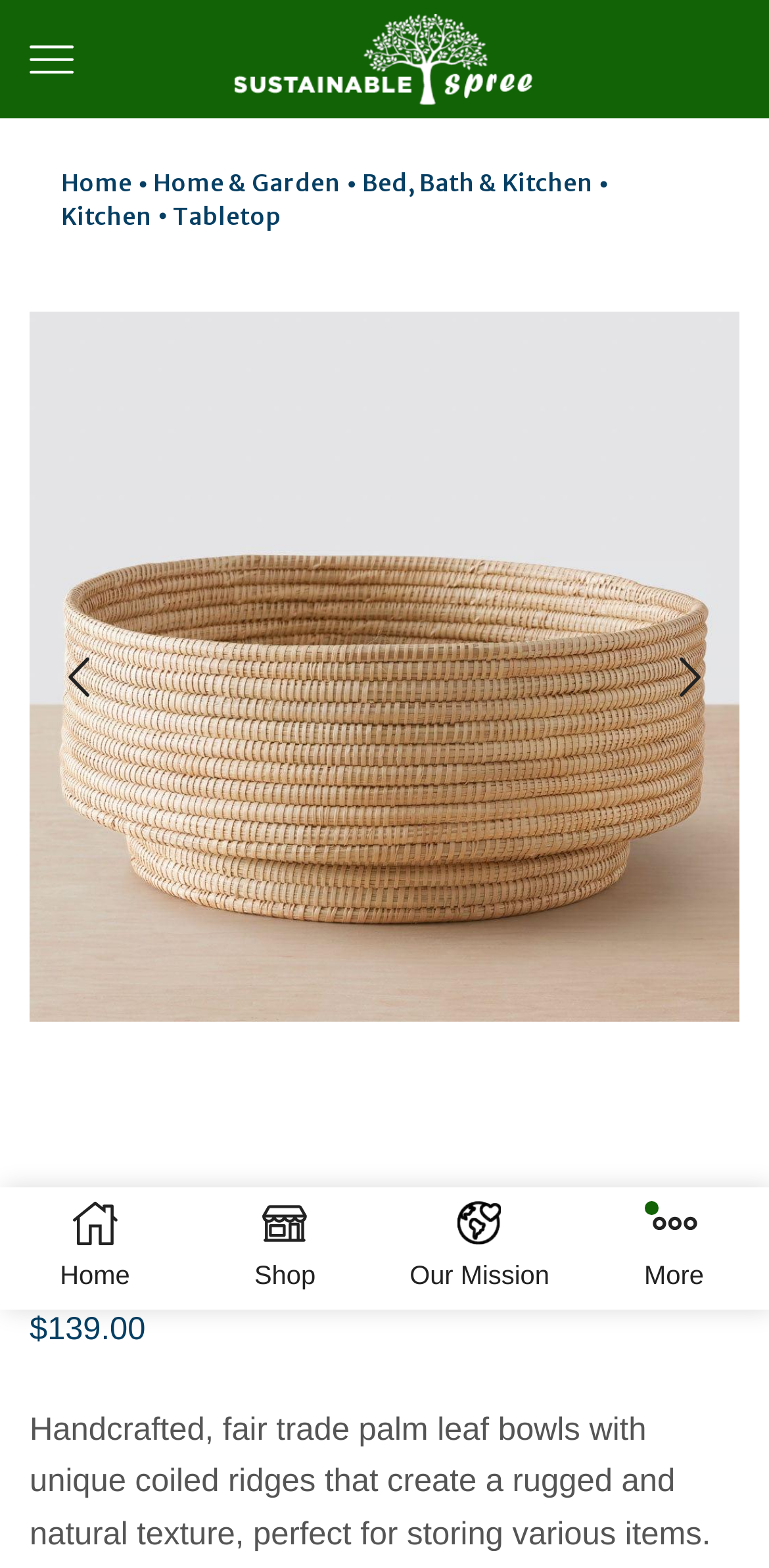Locate the bounding box coordinates of the area that needs to be clicked to fulfill the following instruction: "Go to the next slide". The coordinates should be in the format of four float numbers between 0 and 1, namely [left, top, right, bottom].

[0.833, 0.4, 0.962, 0.463]